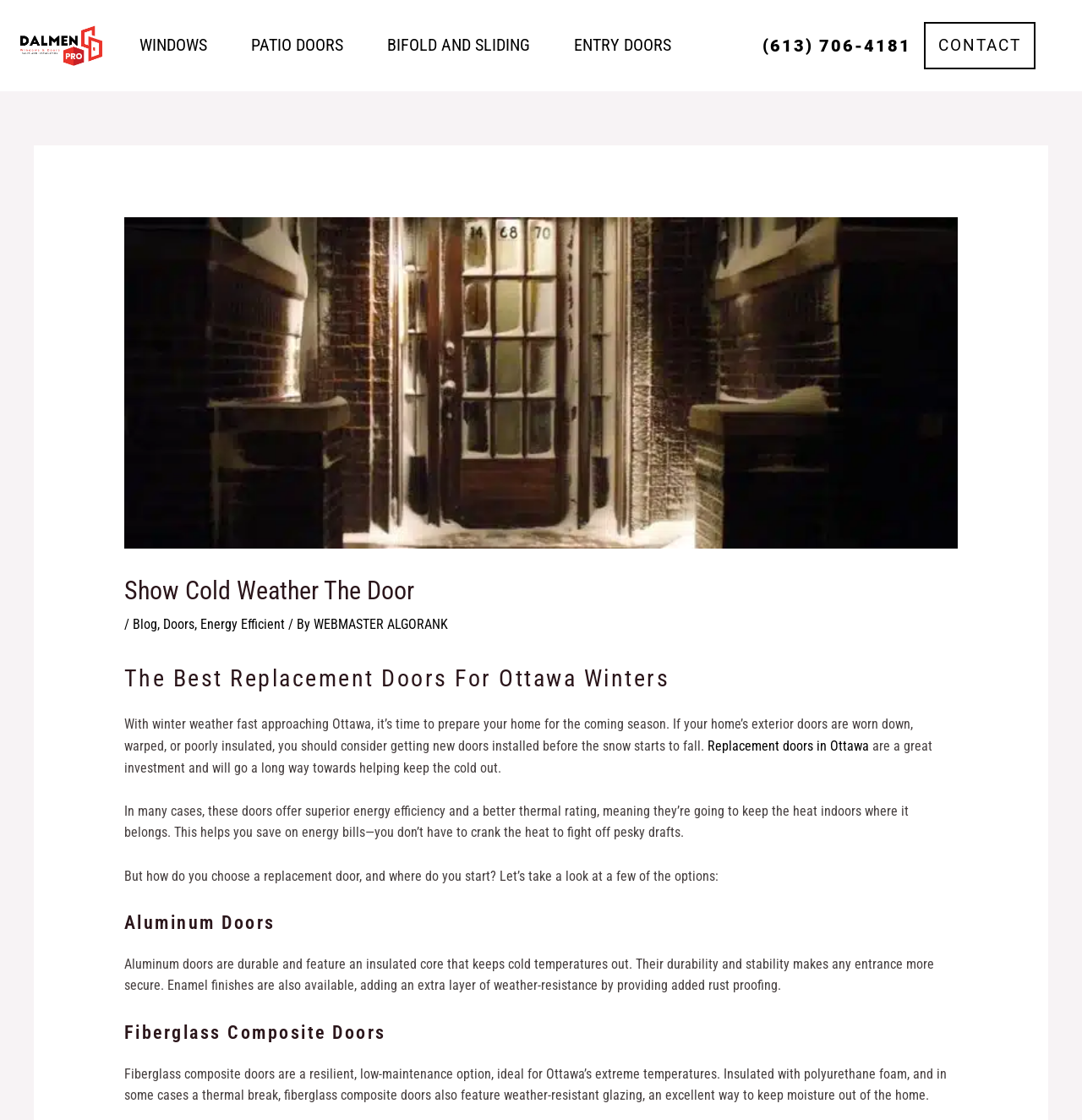Examine the screenshot and answer the question in as much detail as possible: What is the purpose of enamel finishes on aluminum doors?

I read the section about aluminum doors, which mentioned that enamel finishes are available, adding an extra layer of weather-resistance by providing added rust proofing.